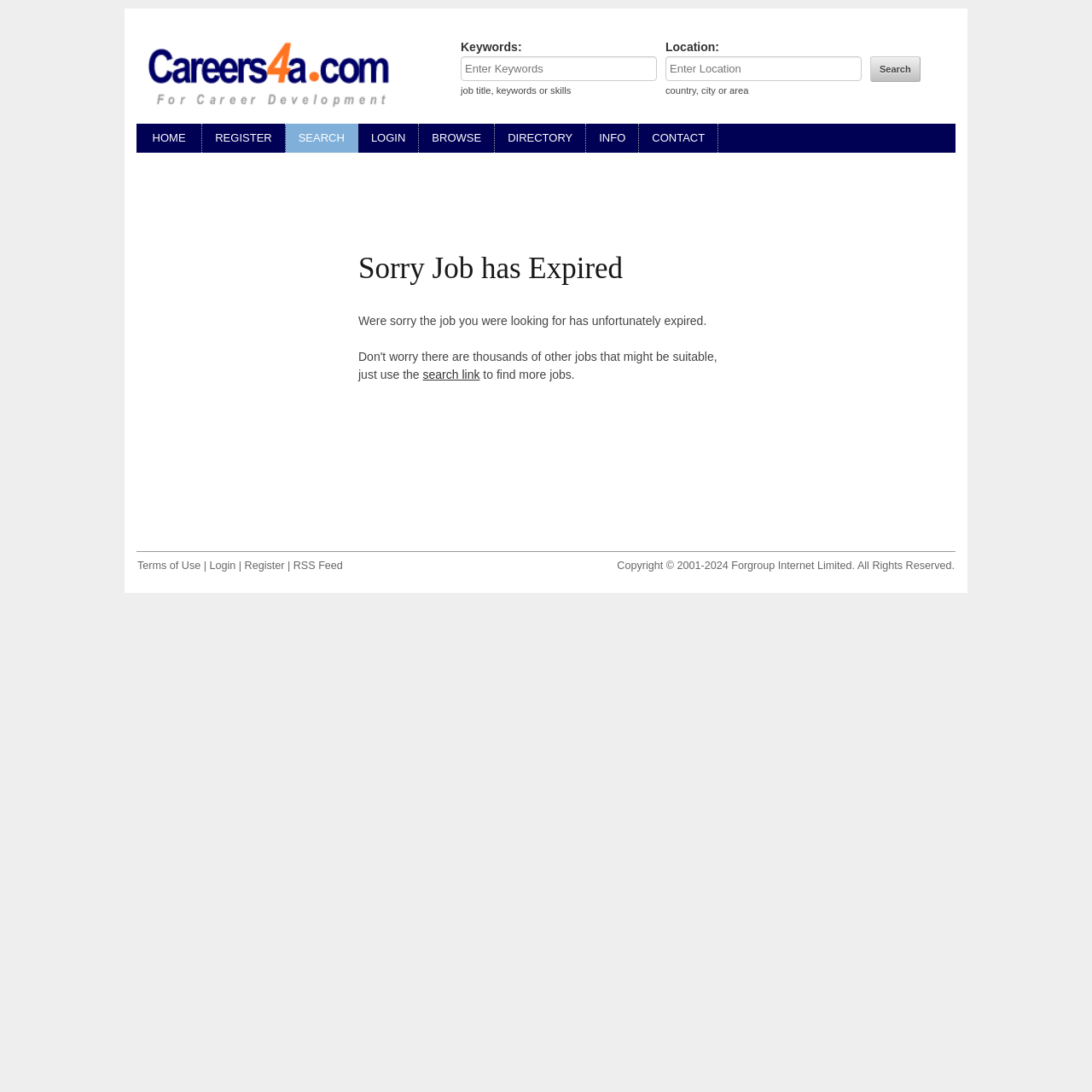Locate the coordinates of the bounding box for the clickable region that fulfills this instruction: "Go to home page".

[0.125, 0.114, 0.185, 0.14]